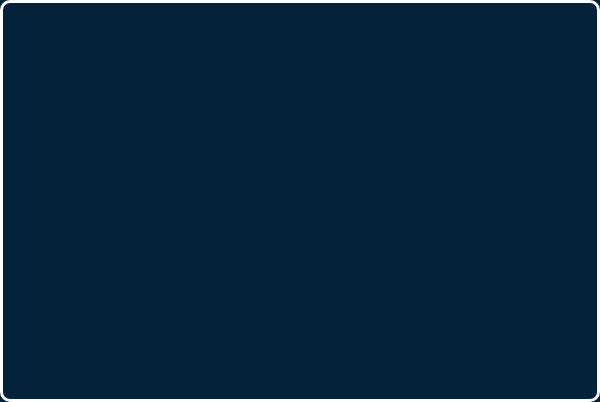Describe the image with as much detail as possible.

The image represents the footer section for the South Jordan Window Cleaning service area. Prominently displayed, it likely includes essential information about the service offerings and geographic reach. Positioned within a clean, dark-themed interface, the footer is designed for easy navigation, providing users access to important links such as contact details, terms of service, and social media platforms. This structured layout fosters user accessibility, ensuring clients can efficiently obtain instant quotes and other relevant services. The overall design reflects a professional service brand focused on customer engagement and ease of access.